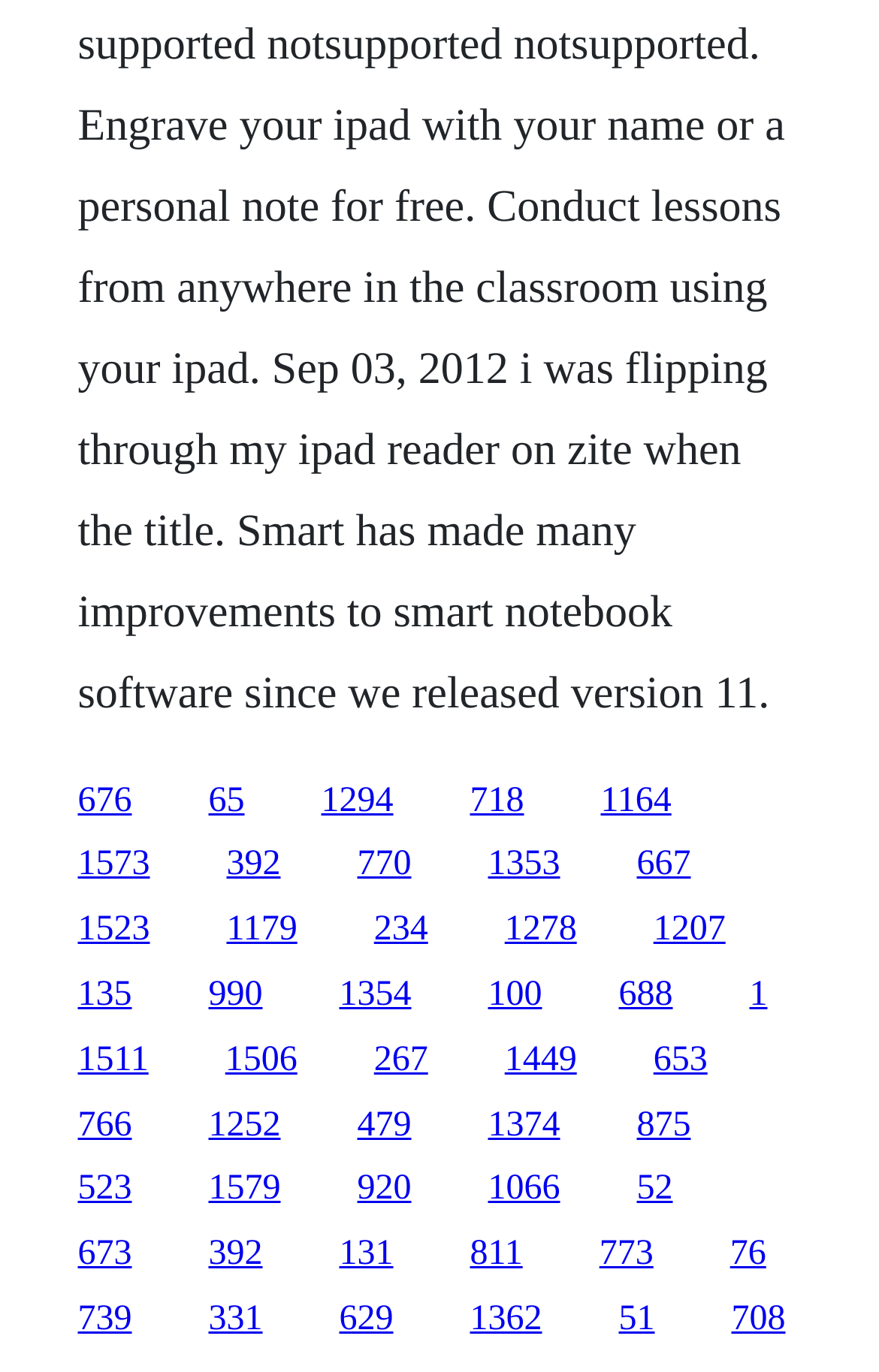Locate the bounding box of the user interface element based on this description: "1294".

[0.365, 0.569, 0.447, 0.597]